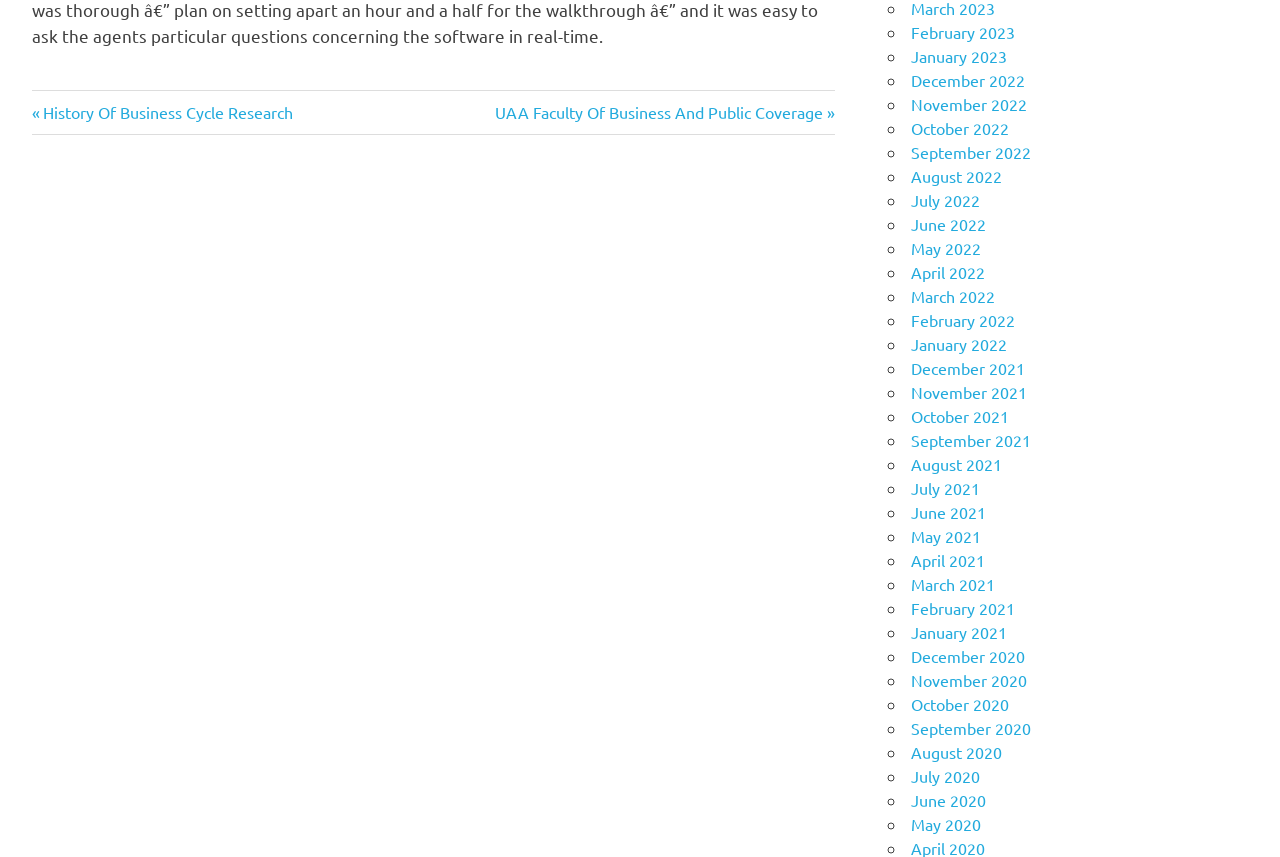What is the previous post about?
Based on the image, give a one-word or short phrase answer.

History Of Business Cycle Research